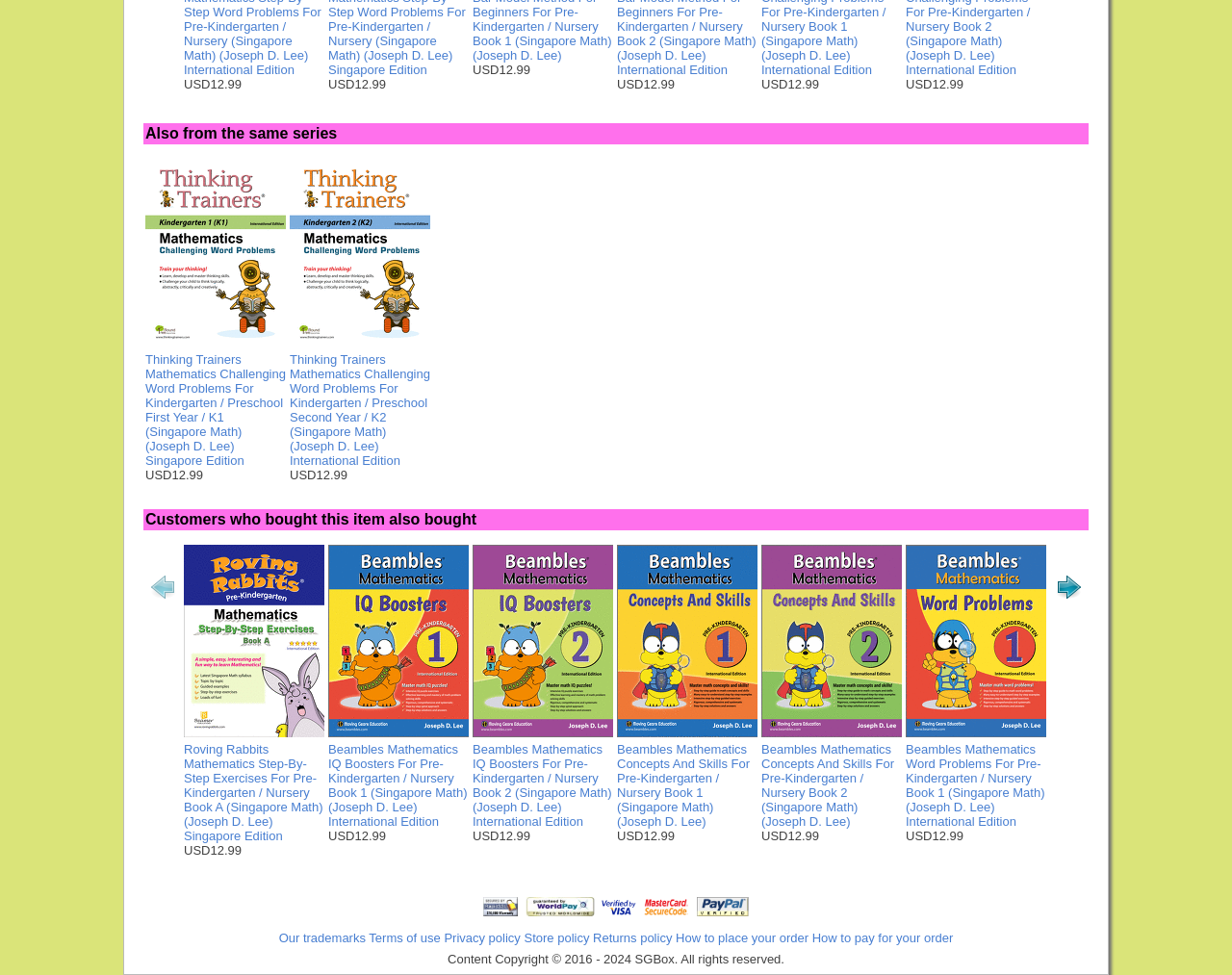What payment methods are accepted on this website?
Give a detailed explanation using the information visible in the image.

The website mentions that it accepts multiple payment methods, including WorldPay, Visa, MasterCard, and PayPal, as indicated in the section at the bottom of the webpage with the bounding box coordinates [0.388, 0.914, 0.612, 0.944].